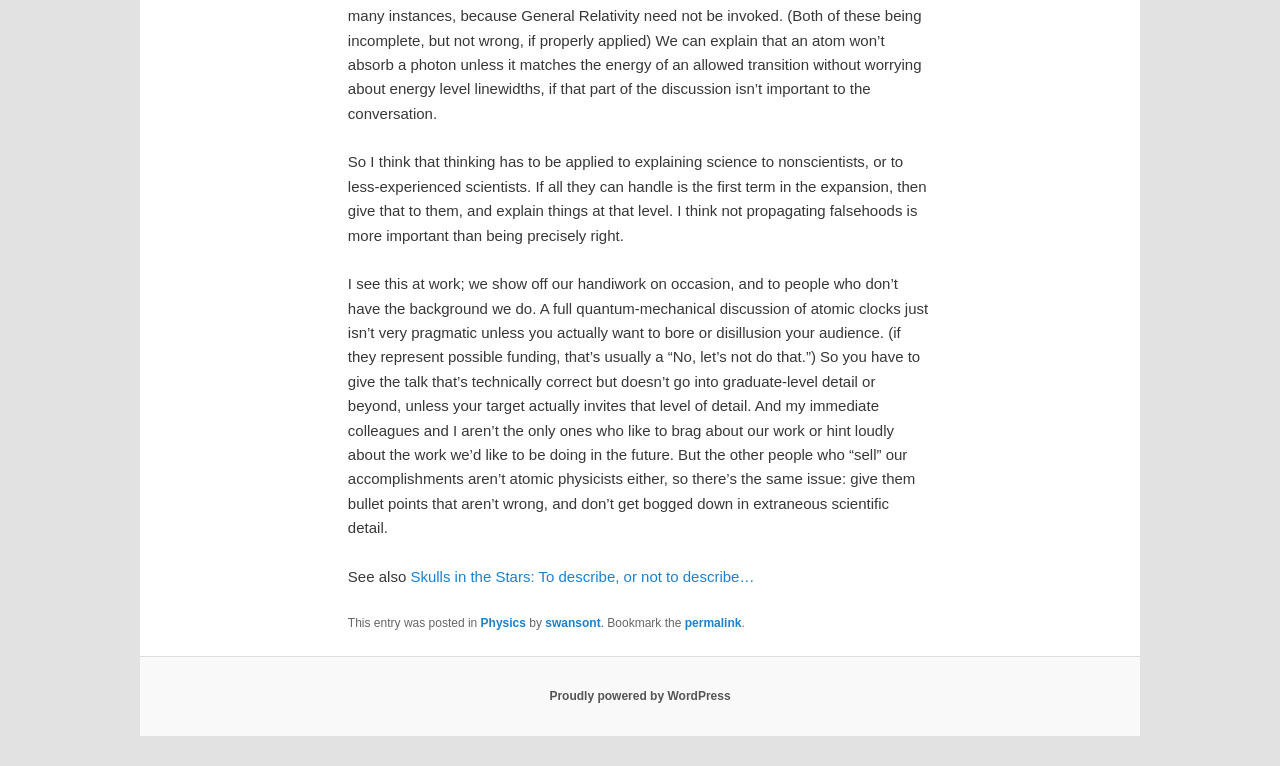Provide the bounding box coordinates, formatted as (top-left x, top-left y, bottom-right x, bottom-right y), with all values being floating point numbers between 0 and 1. Identify the bounding box of the UI element that matches the description: Proudly powered by WordPress

[0.429, 0.9, 0.571, 0.918]